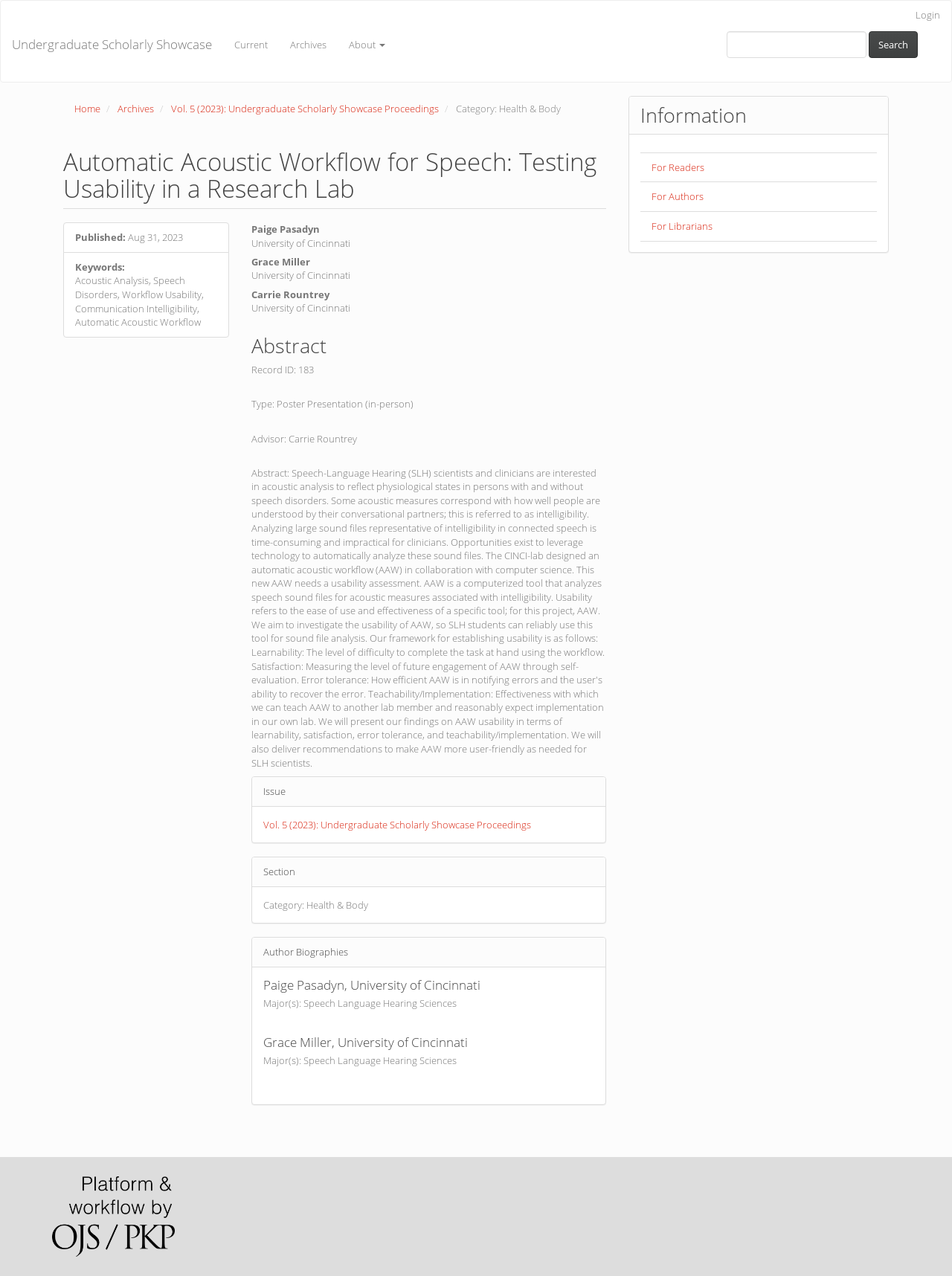Find and specify the bounding box coordinates that correspond to the clickable region for the instruction: "Click on the 'Home' link".

None